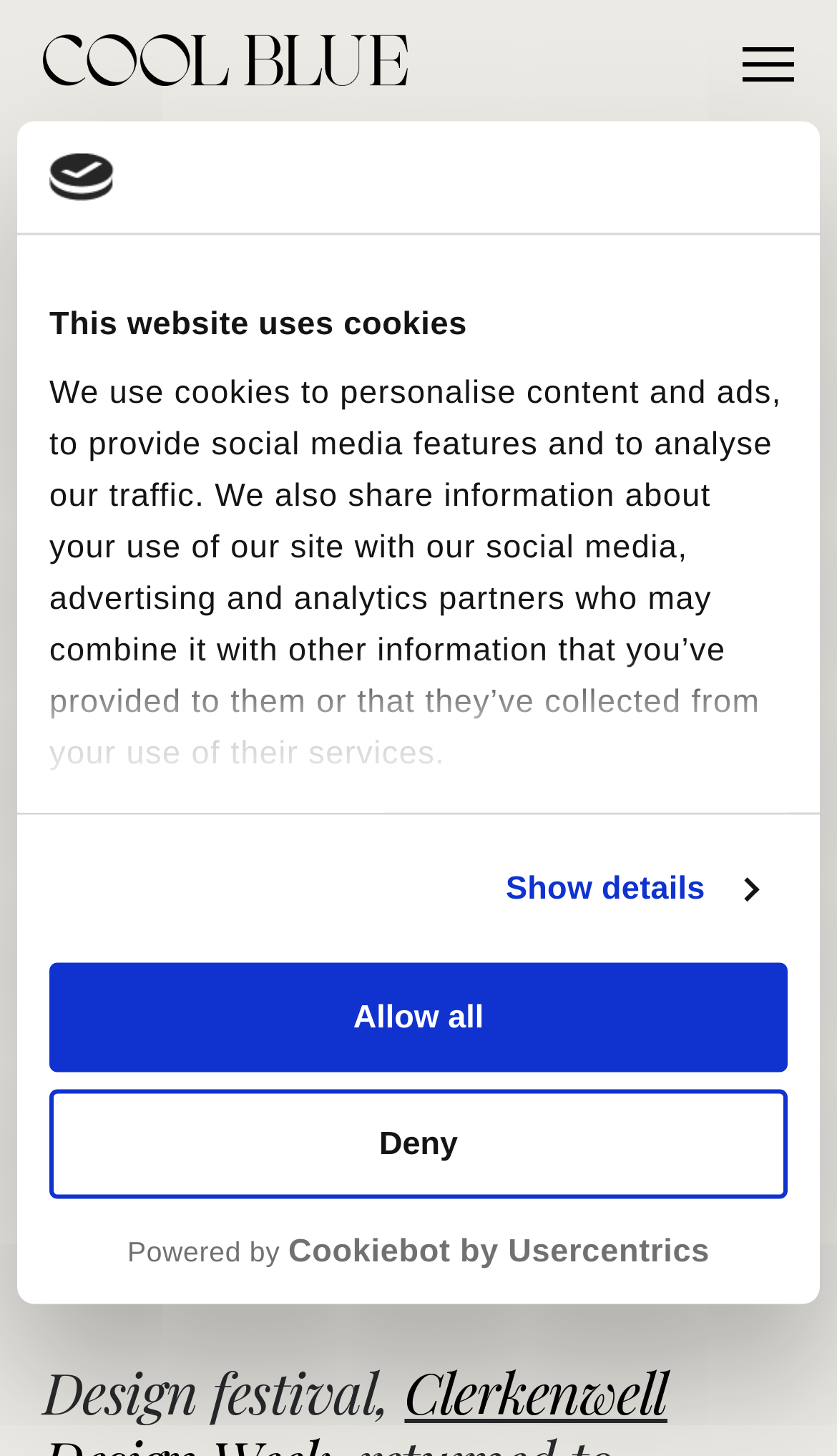Where is the logo of the event located?
Kindly answer the question with as much detail as you can.

The logo of the event is located at the top left of the webpage, as indicated by the bounding box coordinates [0.051, 0.024, 0.487, 0.065] of the image 'logo'.